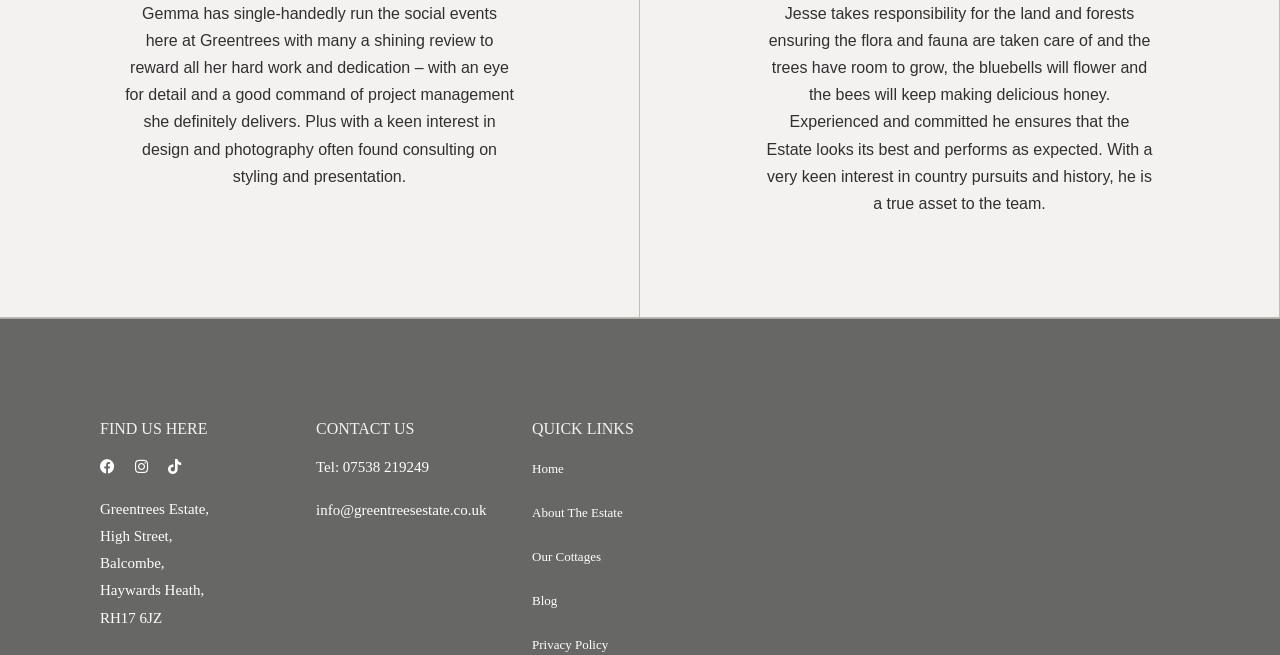Can you specify the bounding box coordinates of the area that needs to be clicked to fulfill the following instruction: "Check the location on the map"?

[0.078, 0.64, 0.247, 0.693]